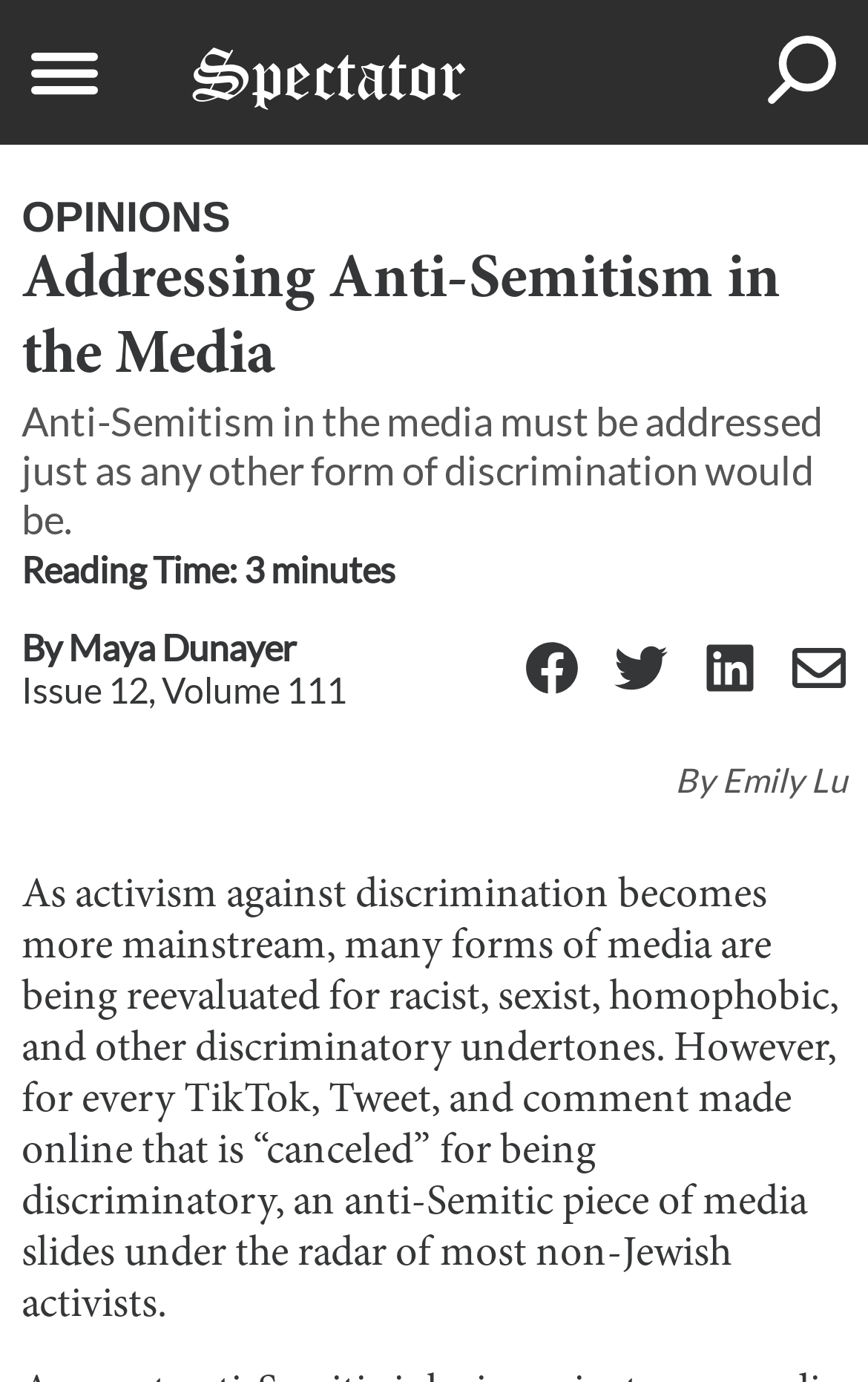Extract the main title from the webpage.

Addressing Anti-Semitism in the Media